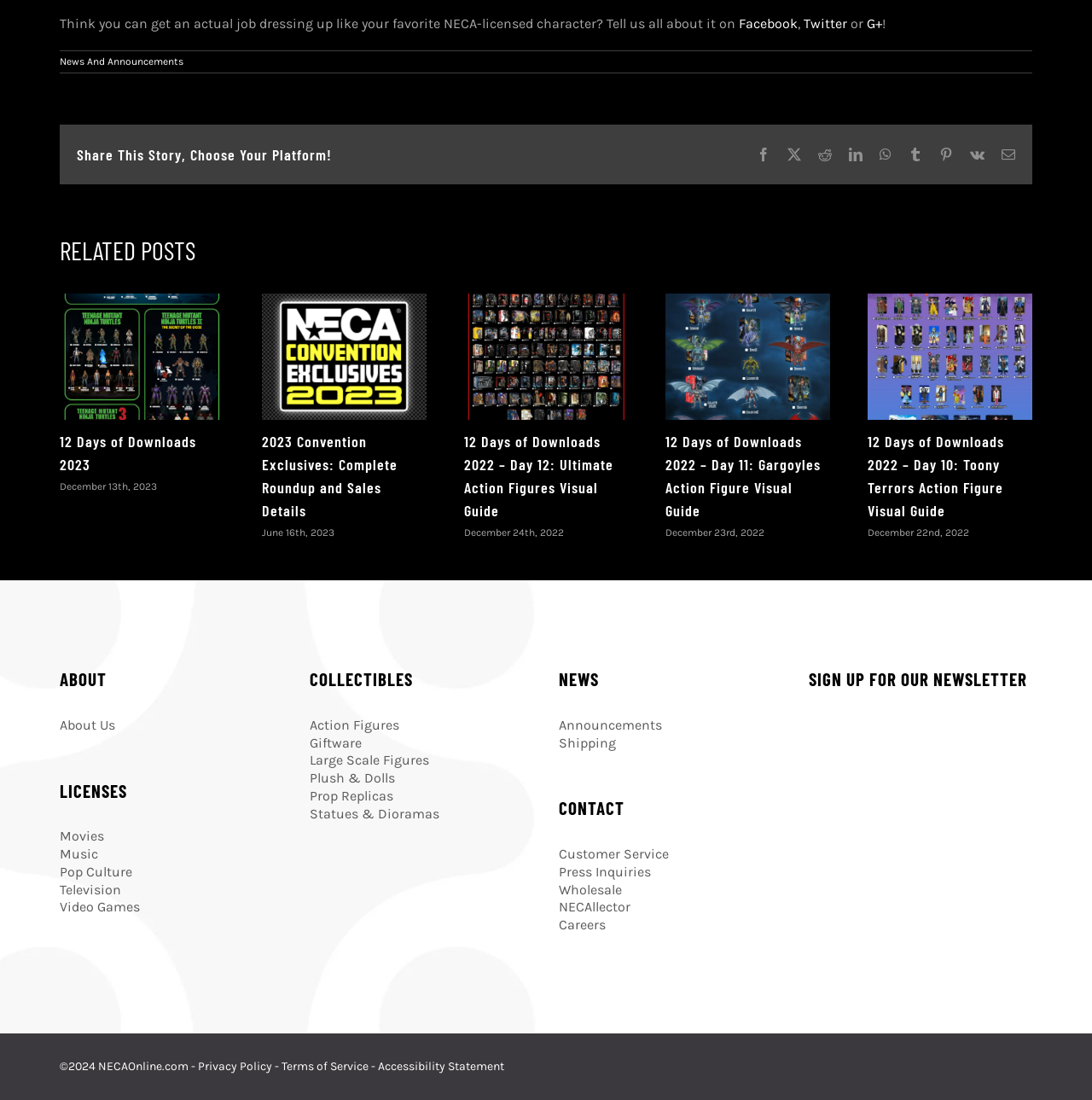How many social media platforms can you share a story on?
Using the image, provide a concise answer in one word or a short phrase.

9